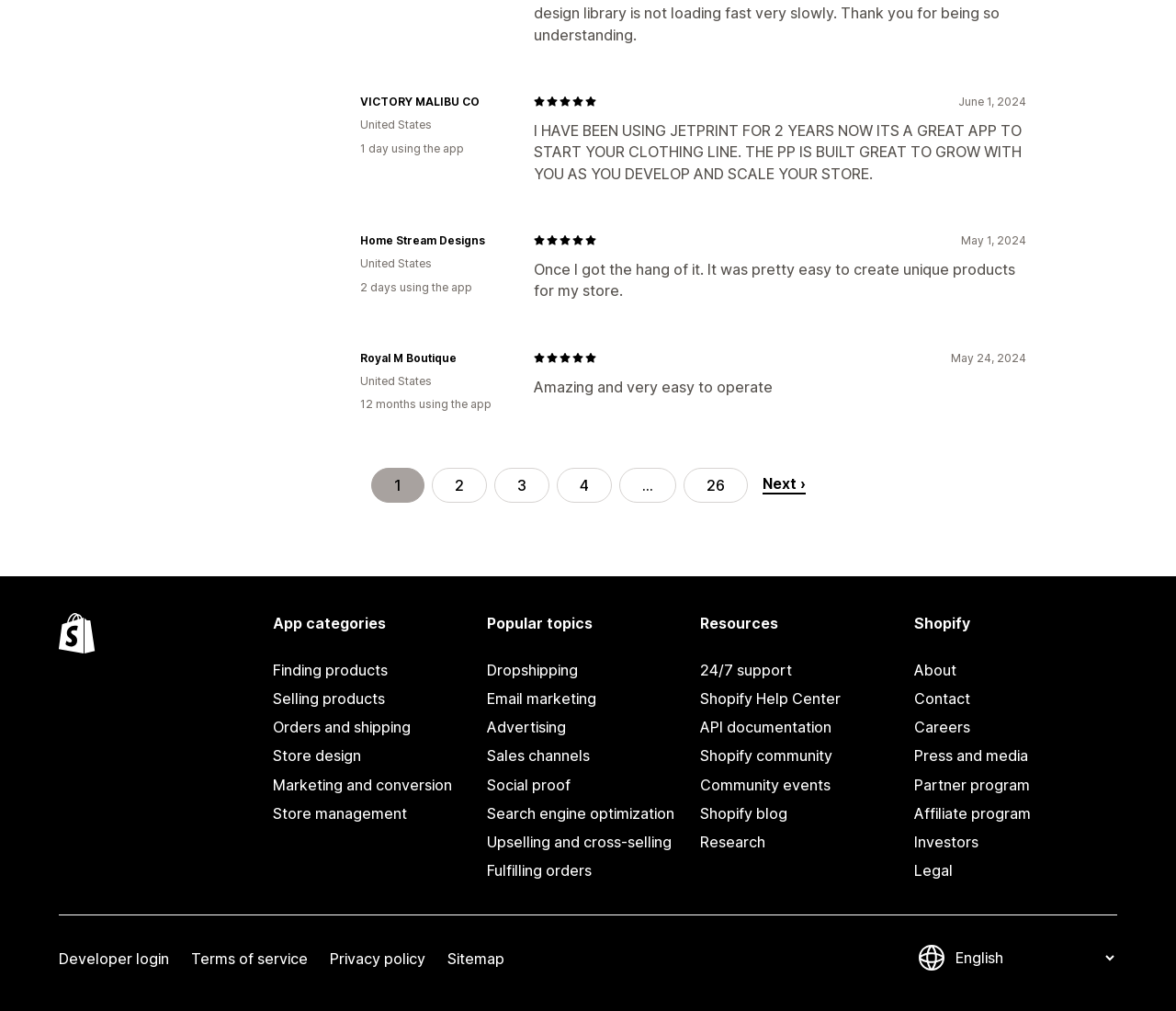Identify and provide the bounding box coordinates of the UI element described: "Pop Culture". The coordinates should be formatted as [left, top, right, bottom], with each number being a float between 0 and 1.

None